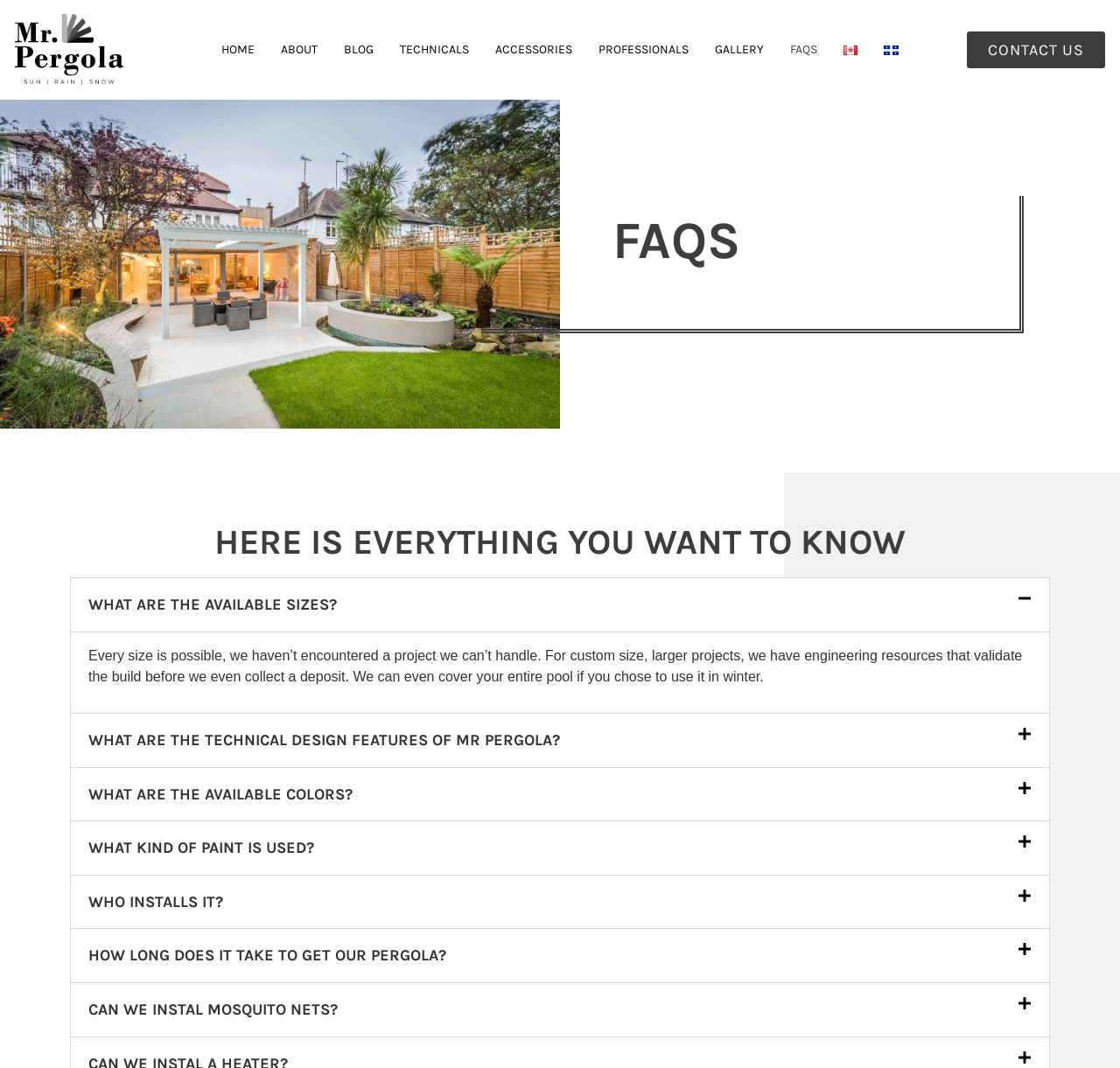Please find the bounding box coordinates of the element's region to be clicked to carry out this instruction: "Click the English language link".

[0.753, 0.039, 0.766, 0.055]